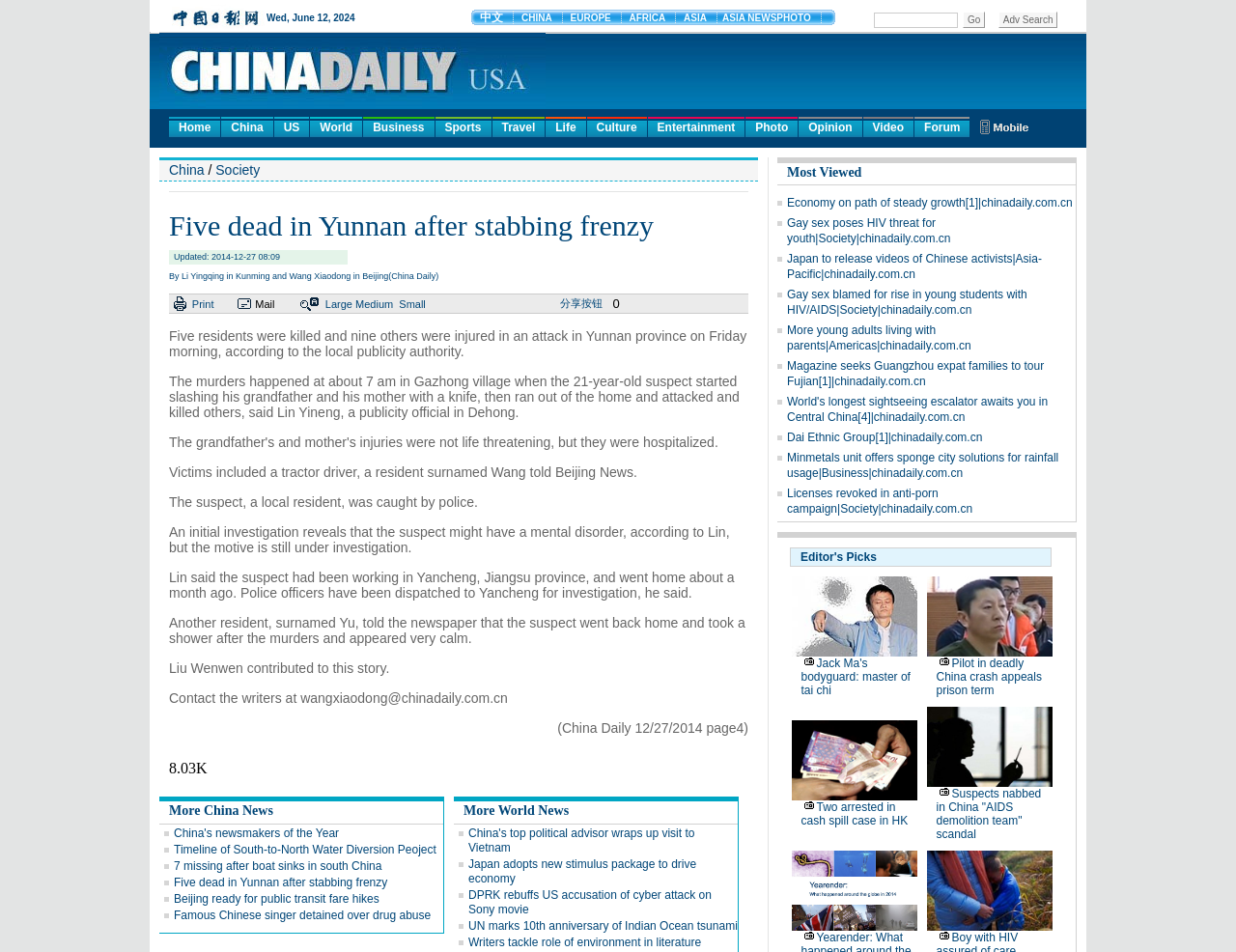Respond with a single word or phrase:
How many people were killed in the attack?

5